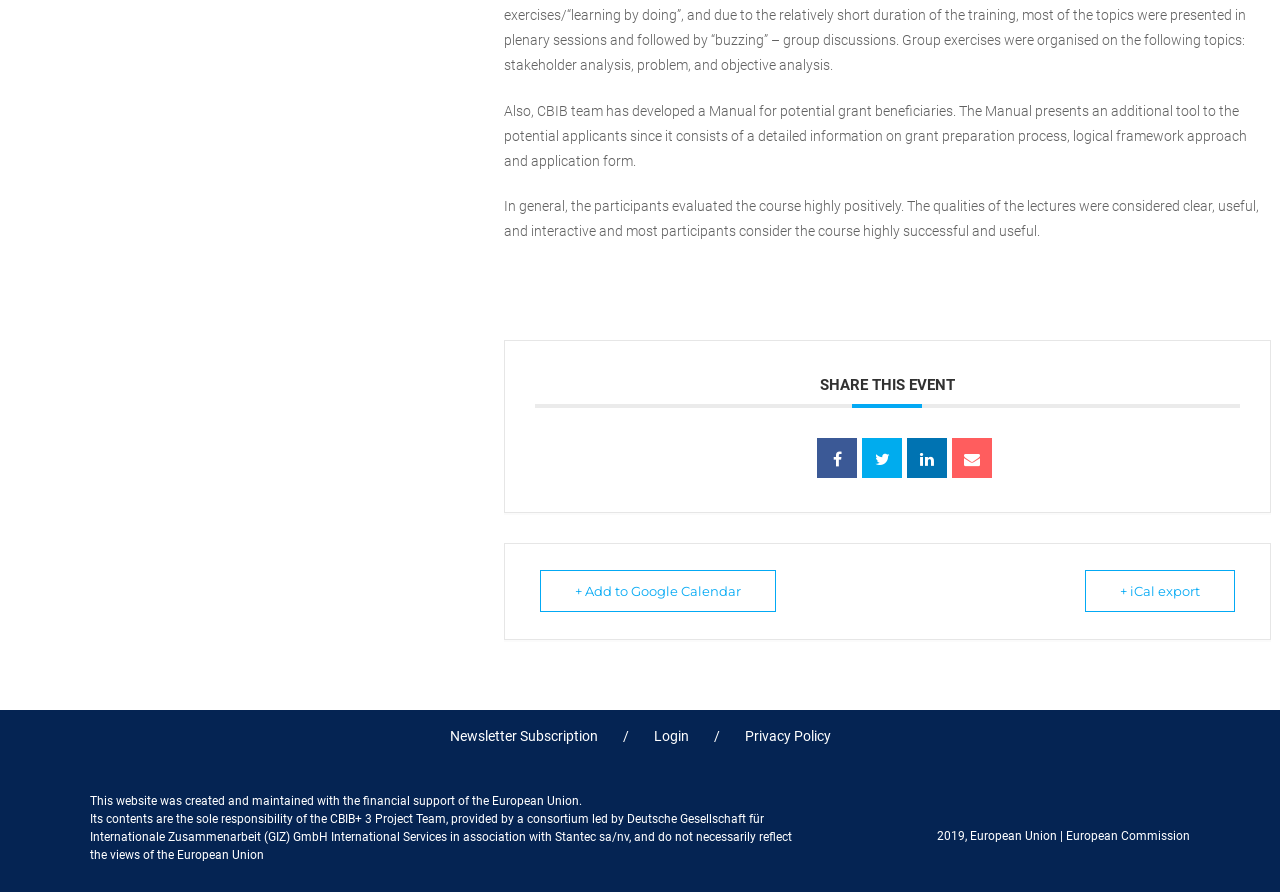Examine the screenshot and answer the question in as much detail as possible: What is the purpose of the Manual for potential grant beneficiaries?

The Manual presents an additional tool to the potential applicants since it consists of a detailed information on grant preparation process, logical framework approach and application form, as stated in the StaticText element with ID 429.